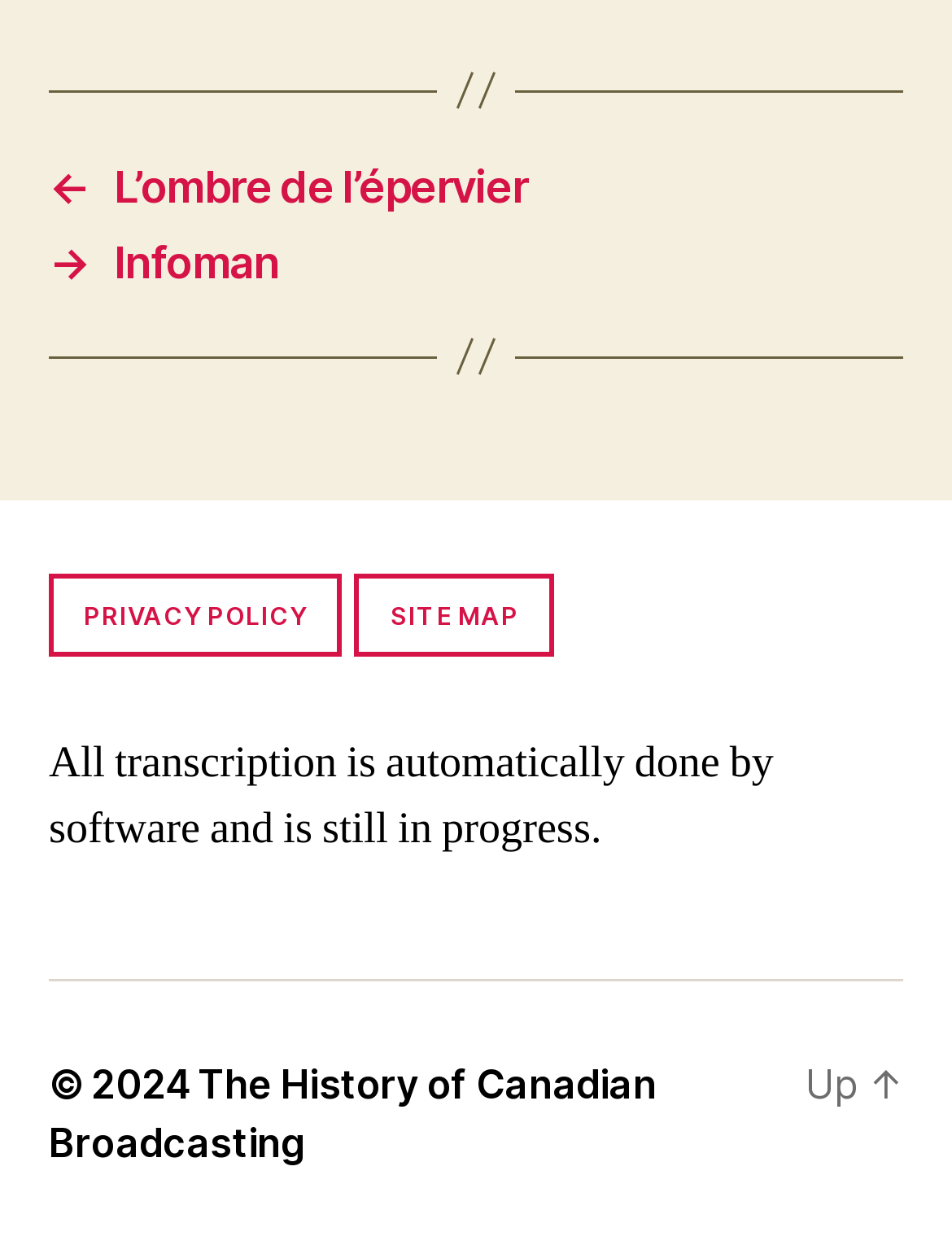Provide a one-word or brief phrase answer to the question:
What is the name of the first link in the navigation?

L’ombre de l’épervier